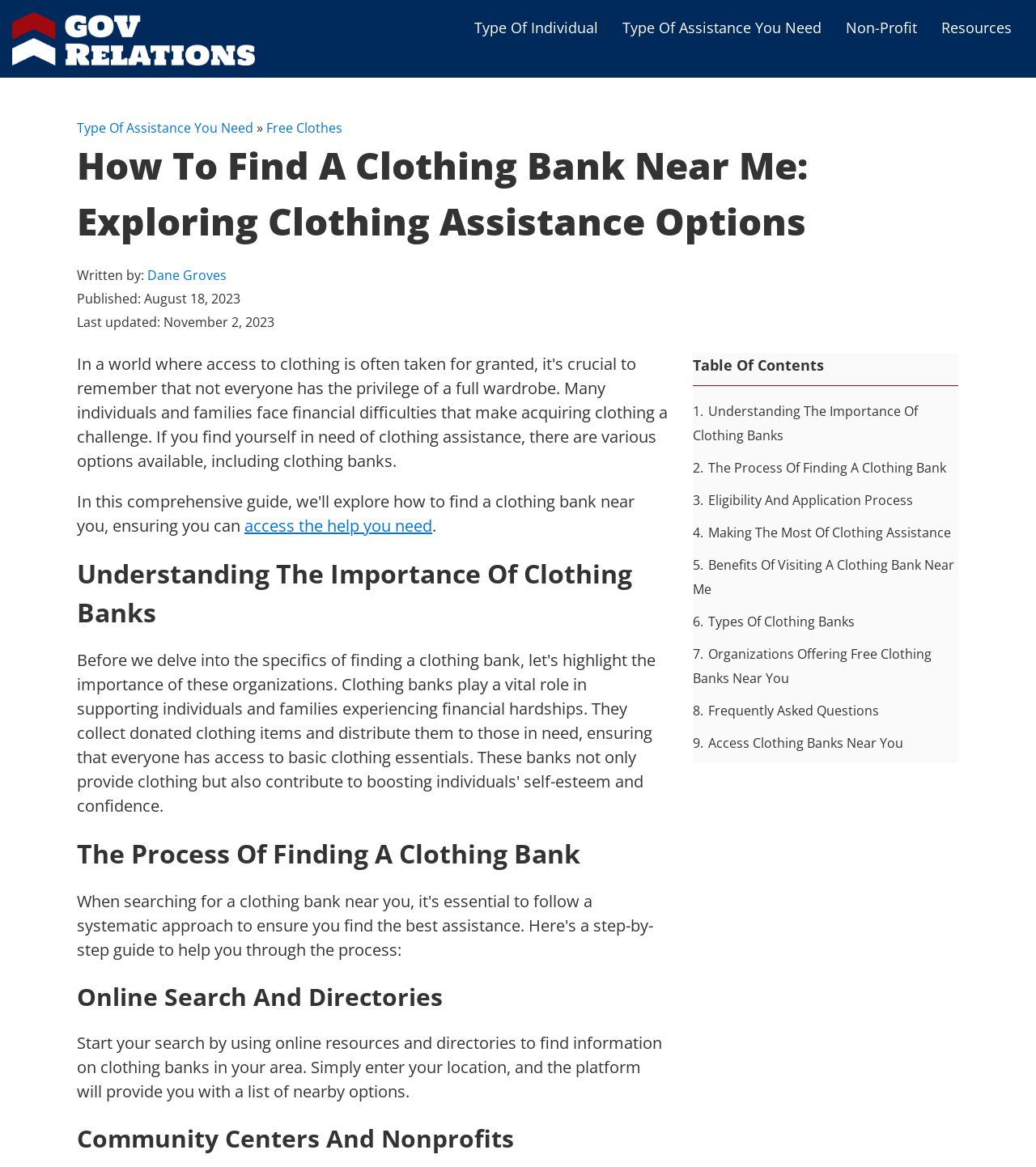Pinpoint the bounding box coordinates of the element that must be clicked to accomplish the following instruction: "Click the 'access the help you need' link". The coordinates should be in the format of four float numbers between 0 and 1, i.e., [left, top, right, bottom].

[0.236, 0.441, 0.417, 0.46]